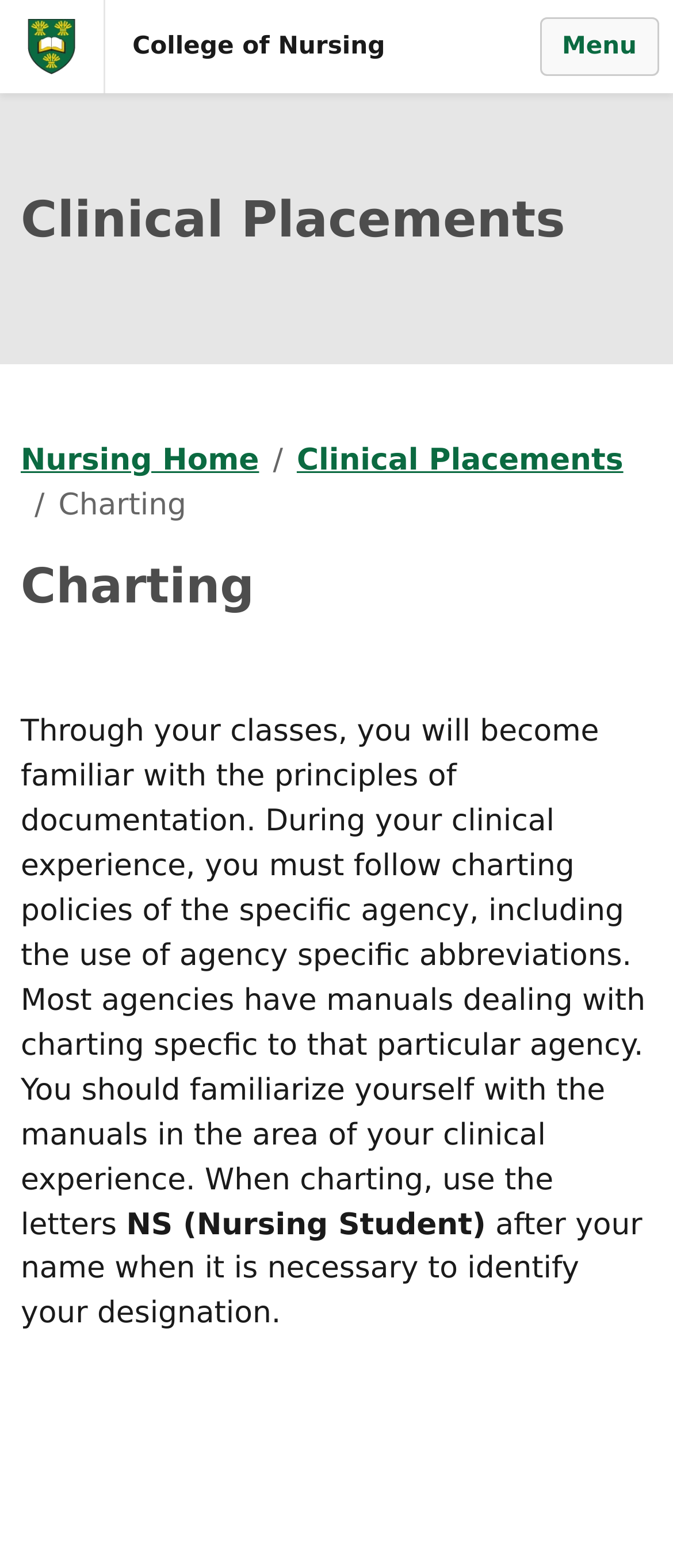Provide an in-depth description of the elements and layout of the webpage.

The webpage is about charting in the College of Nursing at the University of Saskatchewan. At the top left corner, there is a link to the University of Saskatchewan, accompanied by a small image of the university's logo. Next to it, there is a link to the College of Nursing. On the top right corner, there is a button labeled "Menu" that controls the mobile menu.

Below the top section, there is a main content area that occupies most of the page. It starts with a heading that reads "Clinical Placements", followed by a breadcrumb navigation menu that shows the current location as "Clinical Placements" within "Nursing Home". 

Below the navigation menu, there is another heading that reads "Charting". This is followed by a block of text that explains the principles of documentation and charting policies during clinical experiences. The text also mentions the use of agency-specific abbreviations and manuals. 

Further down, there are two lines of text that provide additional information about charting. The first line reads "NS (Nursing Student)" and the second line explains when to use this designation after one's name.